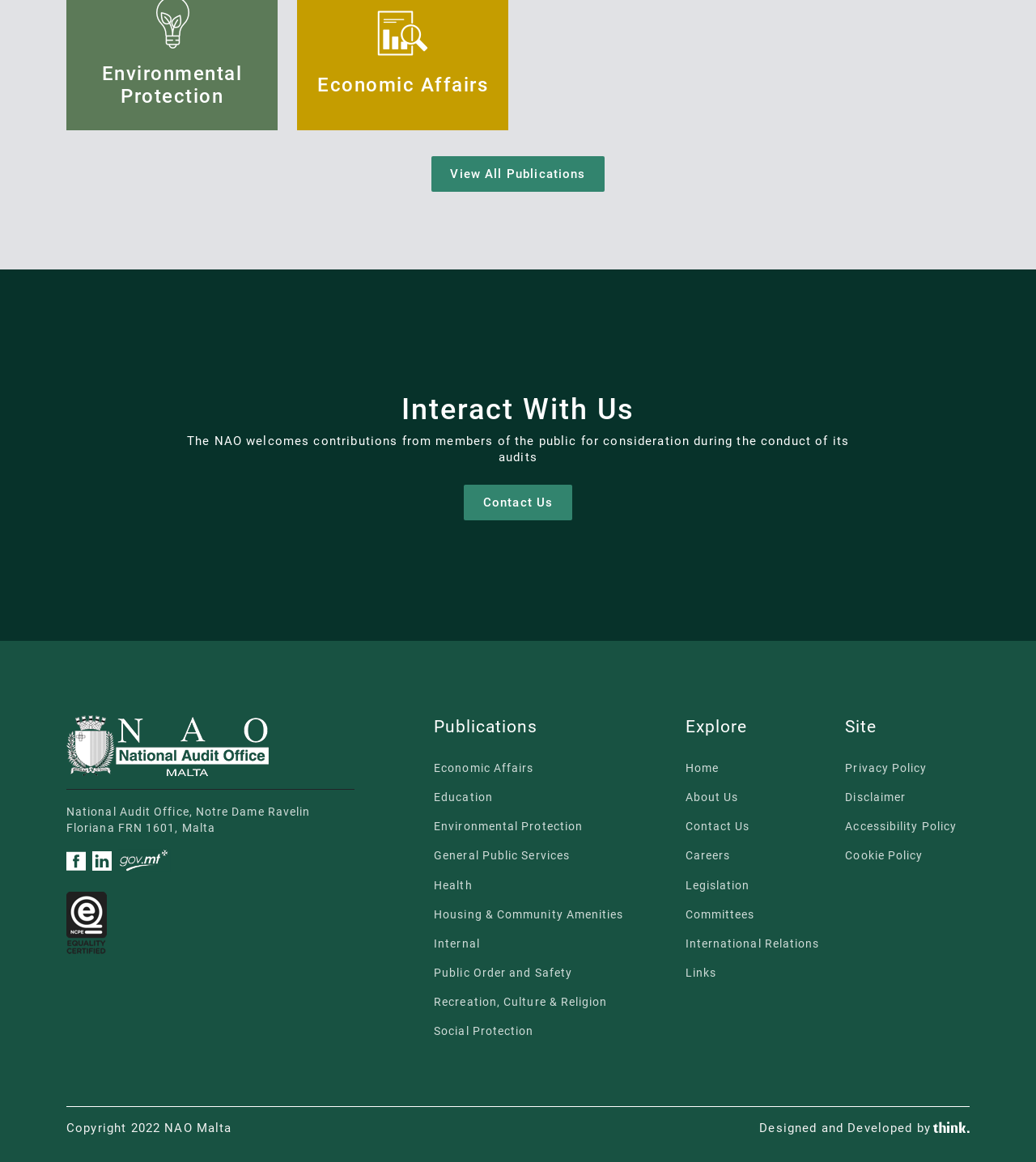Examine the image carefully and respond to the question with a detailed answer: 
What is the address of the National Audit Office?

By looking at the static text under the 'NAO' link, I can see that the address of the National Audit Office is Notre Dame Ravelin, Floriana FRN 1601, Malta.